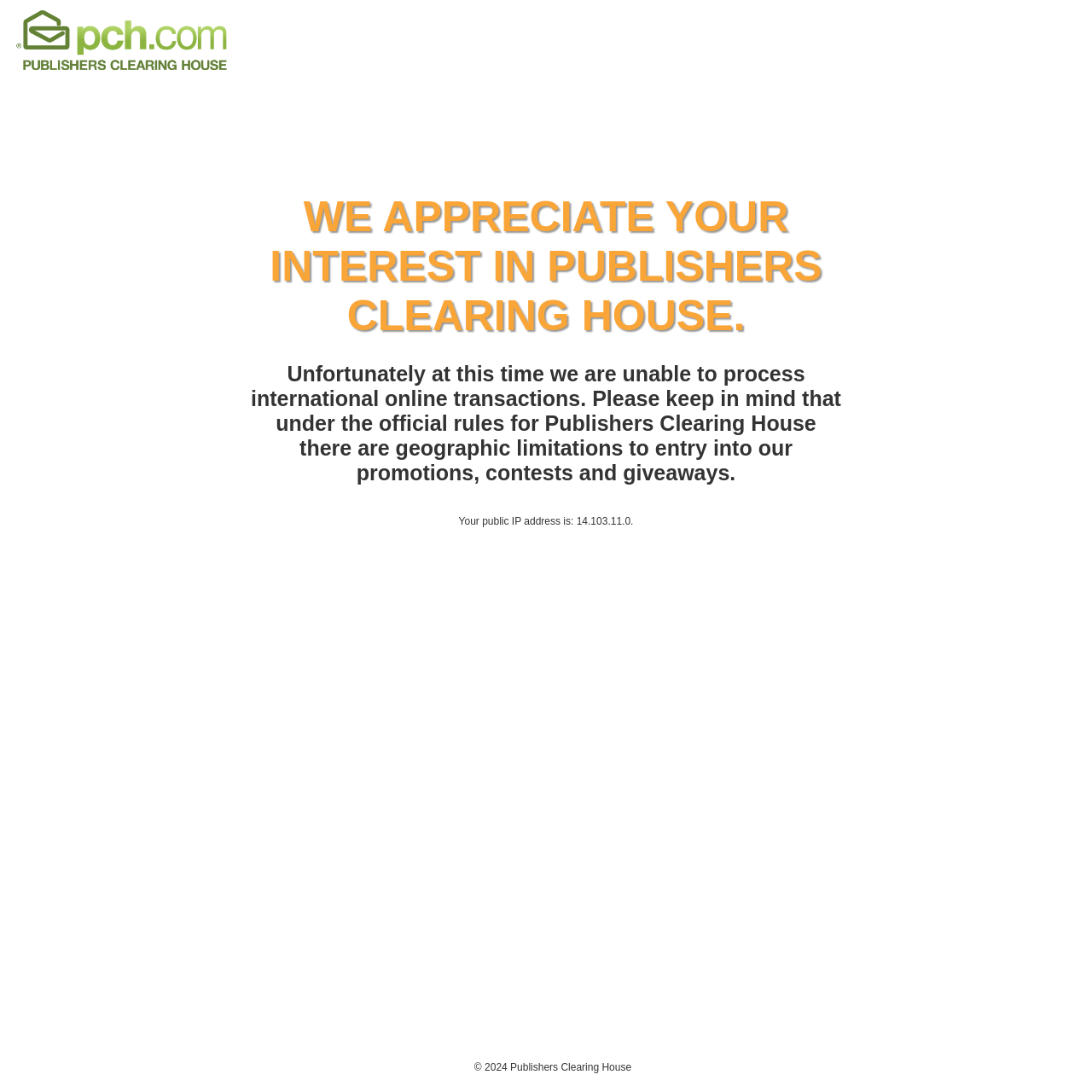What is the IP address displayed on the webpage?
Carefully analyze the image and provide a thorough answer to the question.

The webpage displays the public IP address of the user, which is 14.103.11.0, as indicated by the StaticText element with the text 'Your public IP address is: 14.103.11.0.'